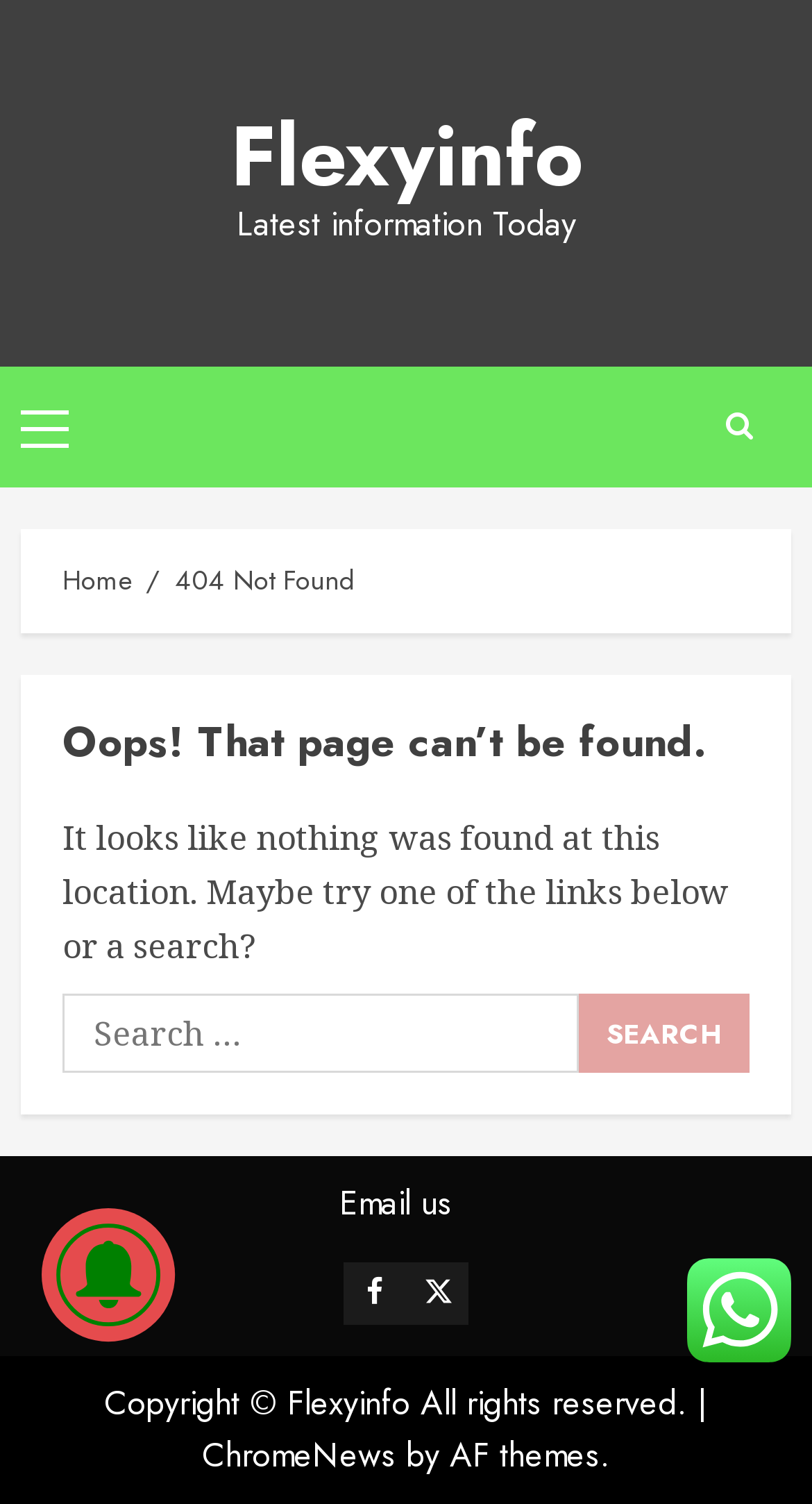Please specify the bounding box coordinates for the clickable region that will help you carry out the instruction: "Visit Facebook page".

[0.423, 0.839, 0.5, 0.881]